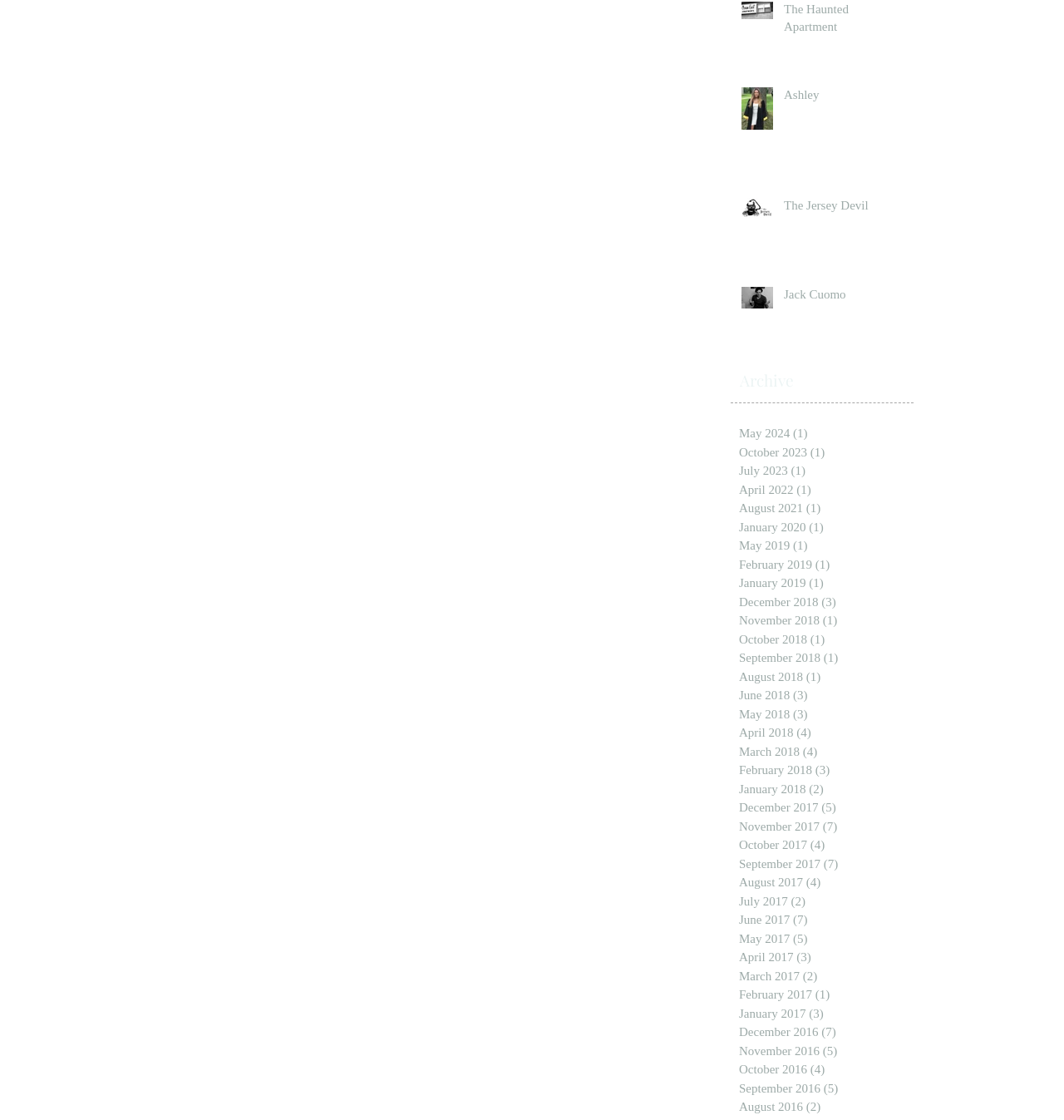Determine the coordinates of the bounding box that should be clicked to complete the instruction: "Read Ashley's story". The coordinates should be represented by four float numbers between 0 and 1: [left, top, right, bottom].

[0.737, 0.077, 0.849, 0.099]